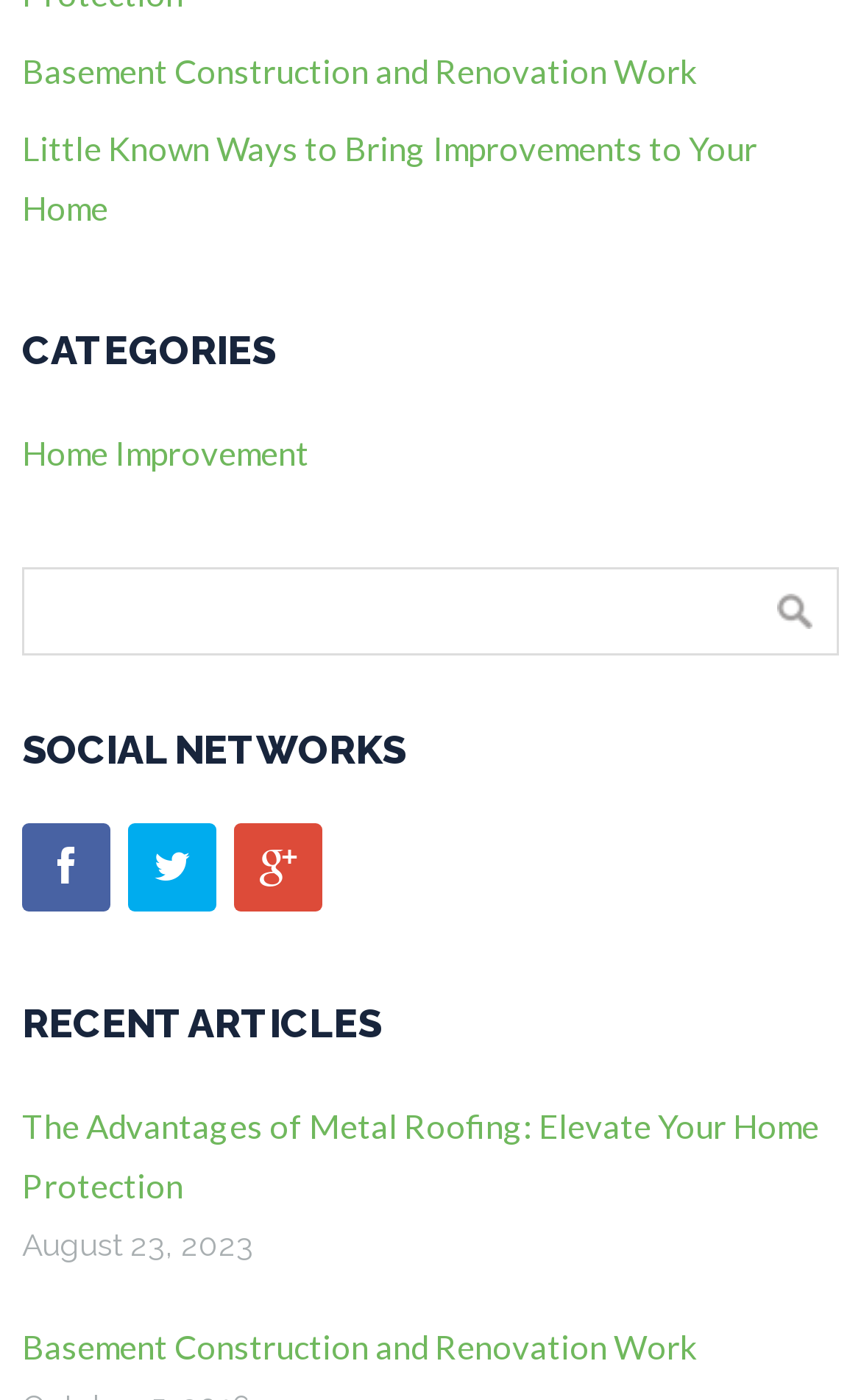Please specify the bounding box coordinates of the clickable region to carry out the following instruction: "Visit Home Improvement page". The coordinates should be four float numbers between 0 and 1, in the format [left, top, right, bottom].

[0.026, 0.309, 0.359, 0.337]